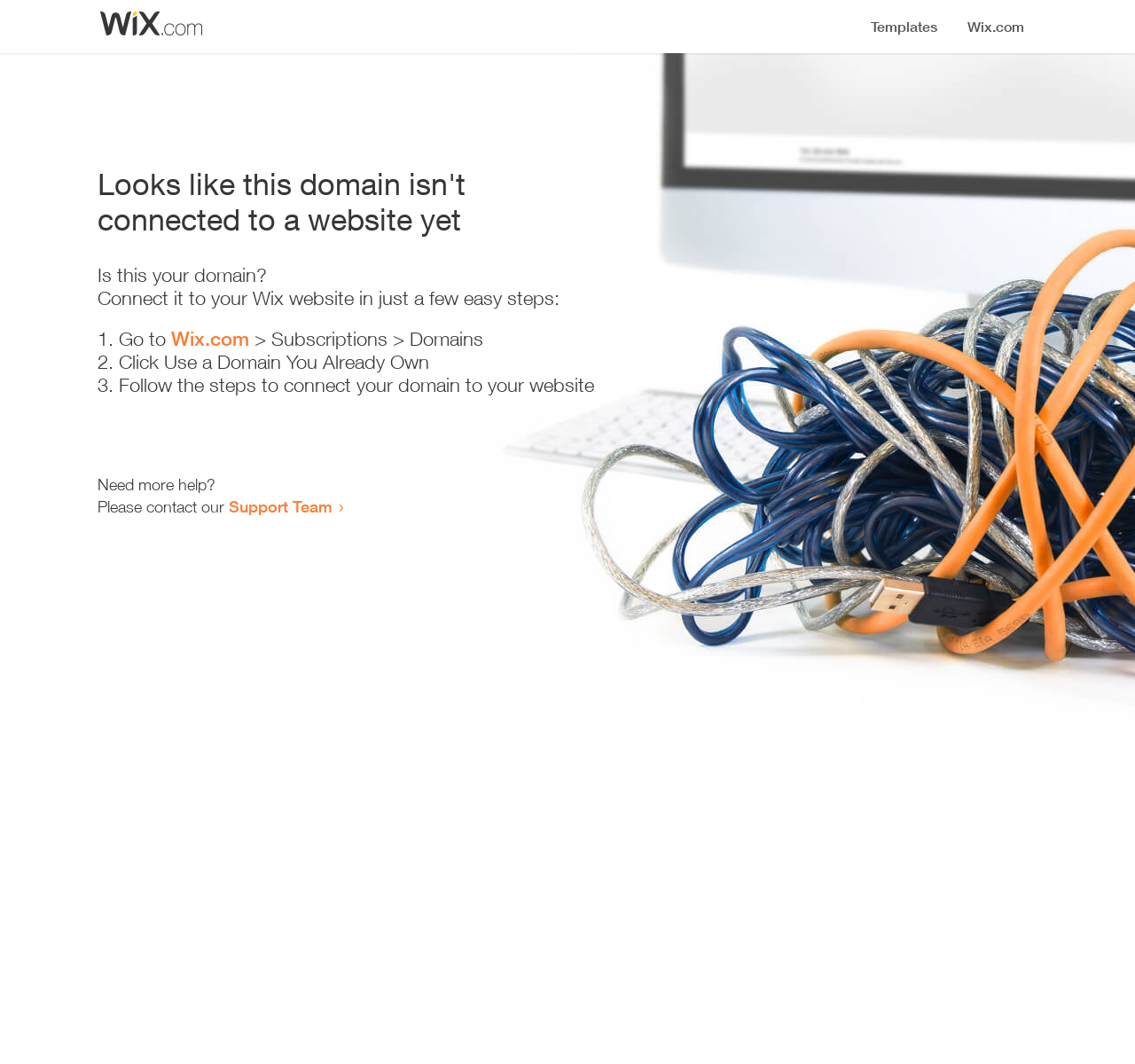What is the error message on this webpage?
Refer to the image and provide a concise answer in one word or phrase.

Looks like this domain isn't connected to a website yet